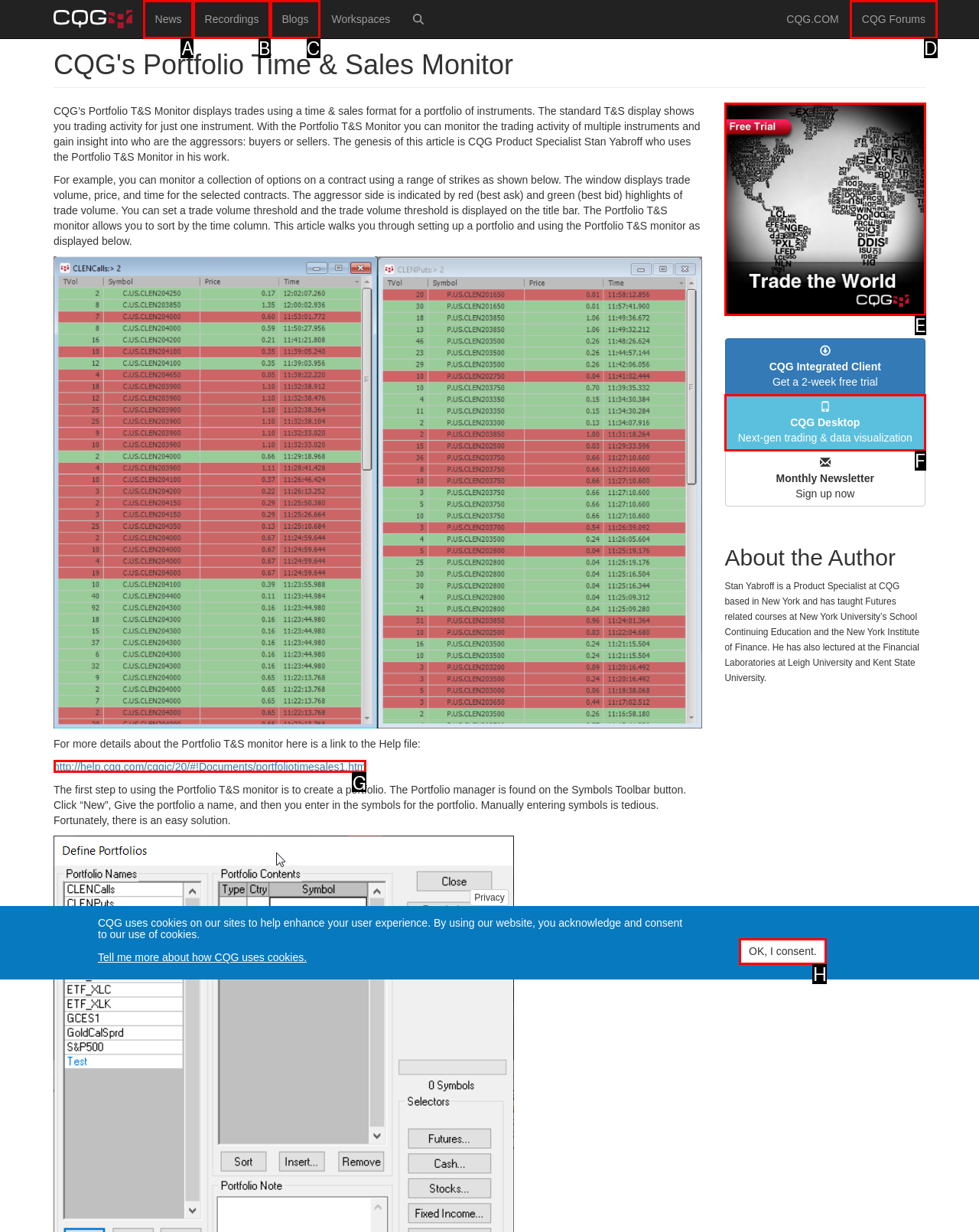Find the option that best fits the description: OK, I consent.. Answer with the letter of the option.

H